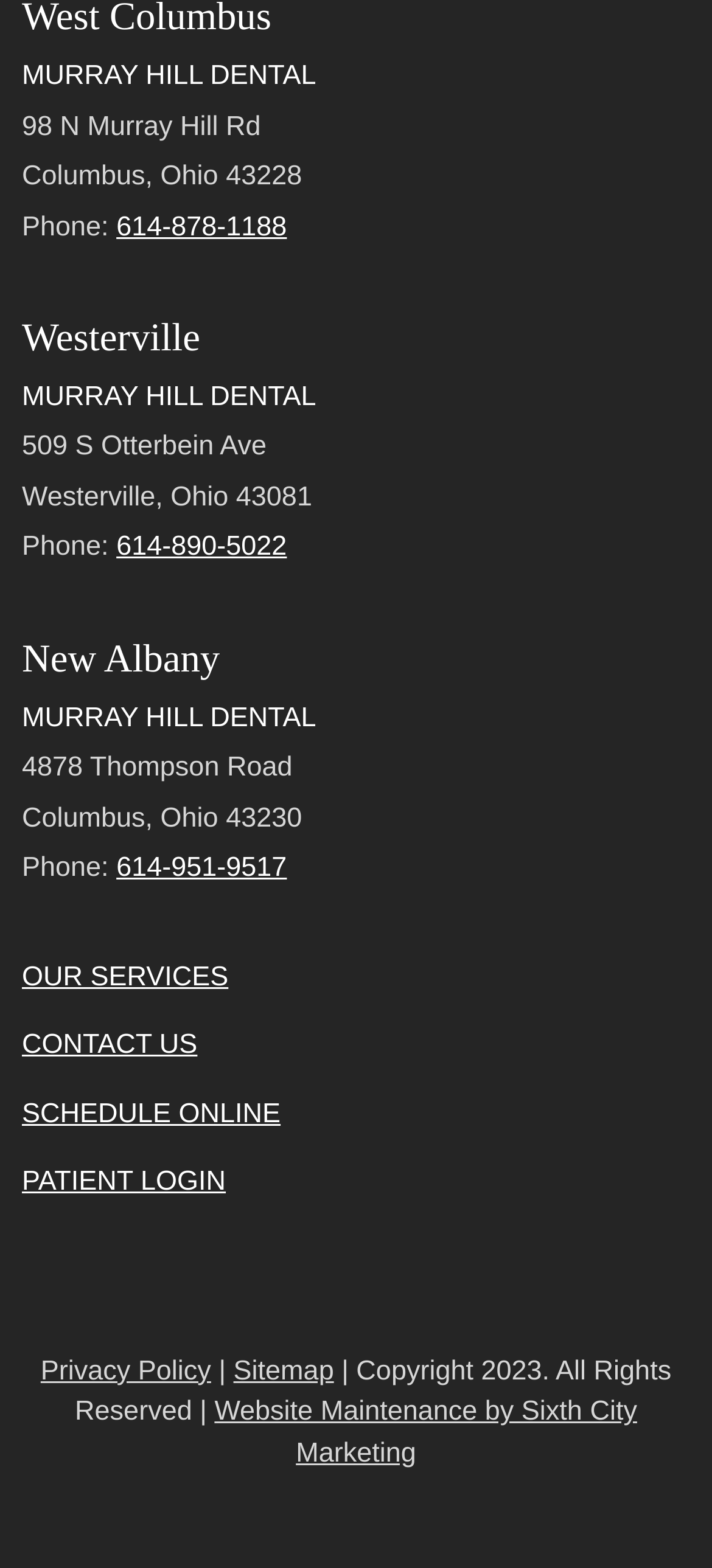What services can I schedule online?
Answer the question with detailed information derived from the image.

The webpage has a link to 'SCHEDULE ONLINE', but it does not specify what services can be scheduled online. It may require further navigation or login to find out.